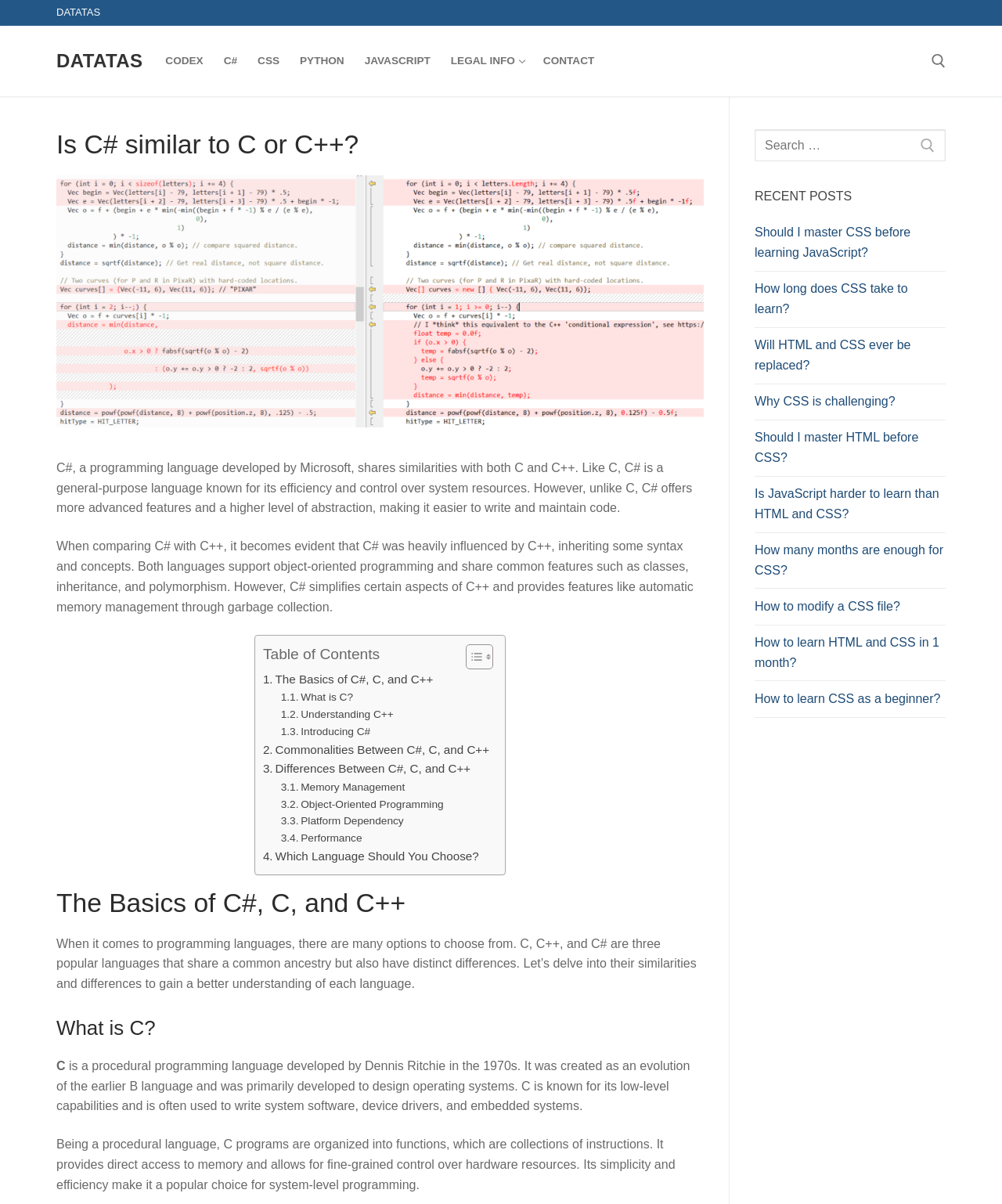Please determine the bounding box coordinates of the element to click in order to execute the following instruction: "Learn about memory management". The coordinates should be four float numbers between 0 and 1, specified as [left, top, right, bottom].

[0.28, 0.647, 0.404, 0.661]